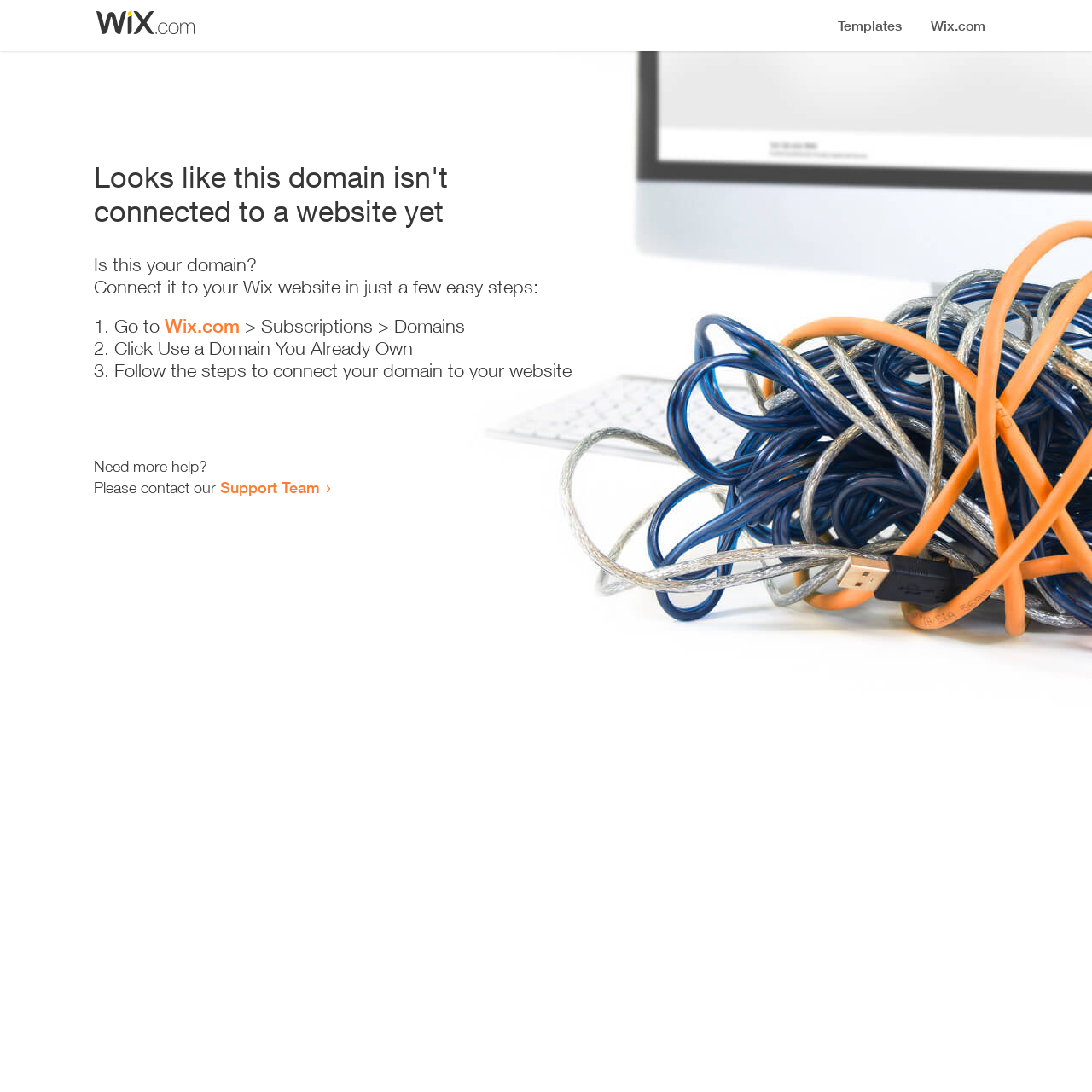Is the webpage providing instructions?
Offer a detailed and exhaustive answer to the question.

The webpage provides a series of steps and instructions on how to connect the domain to a website, which suggests that it is providing instructions.